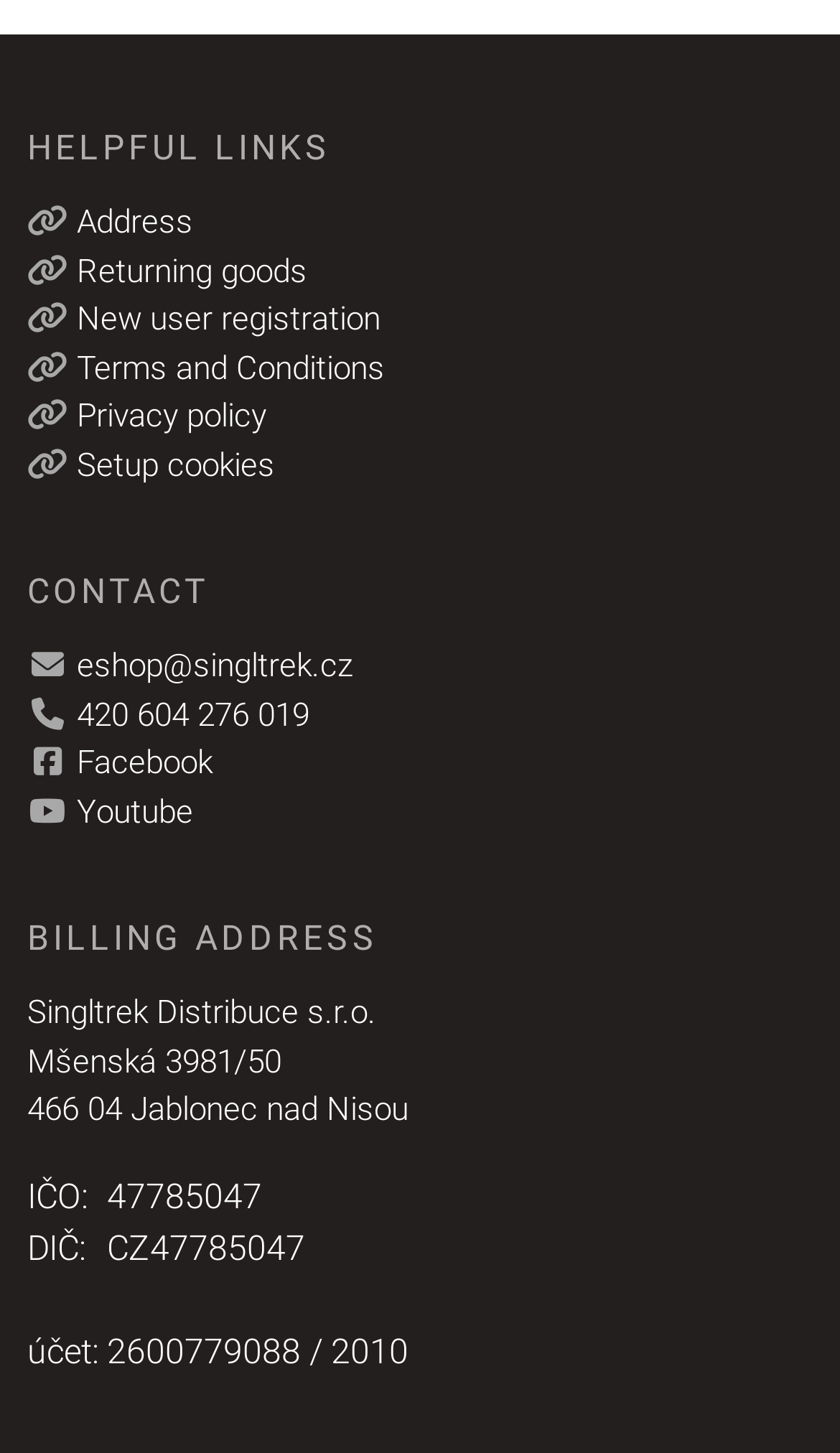Locate the bounding box coordinates of the element you need to click to accomplish the task described by this instruction: "Visit our Facebook page".

[0.033, 0.512, 0.253, 0.538]